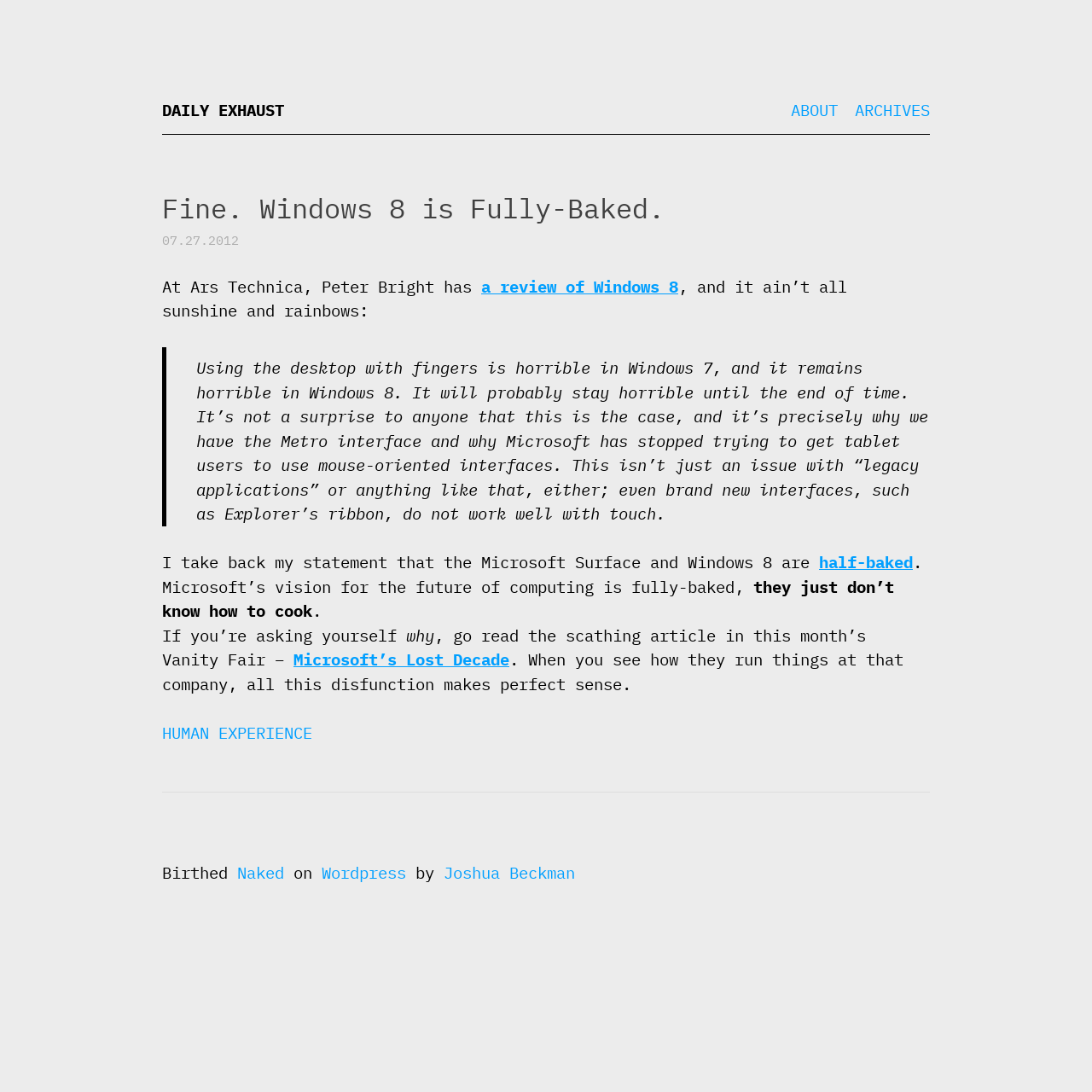Find and specify the bounding box coordinates that correspond to the clickable region for the instruction: "Click on the link to Nix Illustration".

None